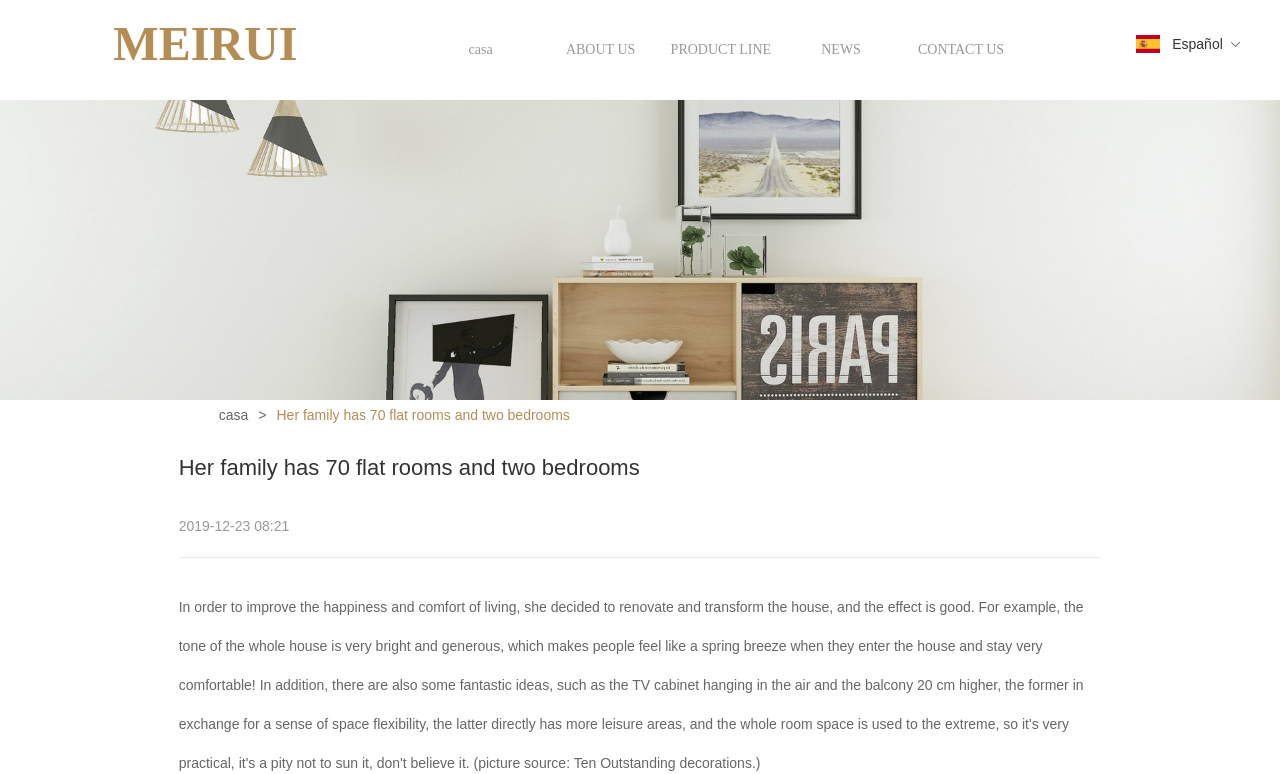Please find the bounding box coordinates of the section that needs to be clicked to achieve this instruction: "browse PRODUCT LINE".

[0.524, 0.0, 0.602, 0.127]